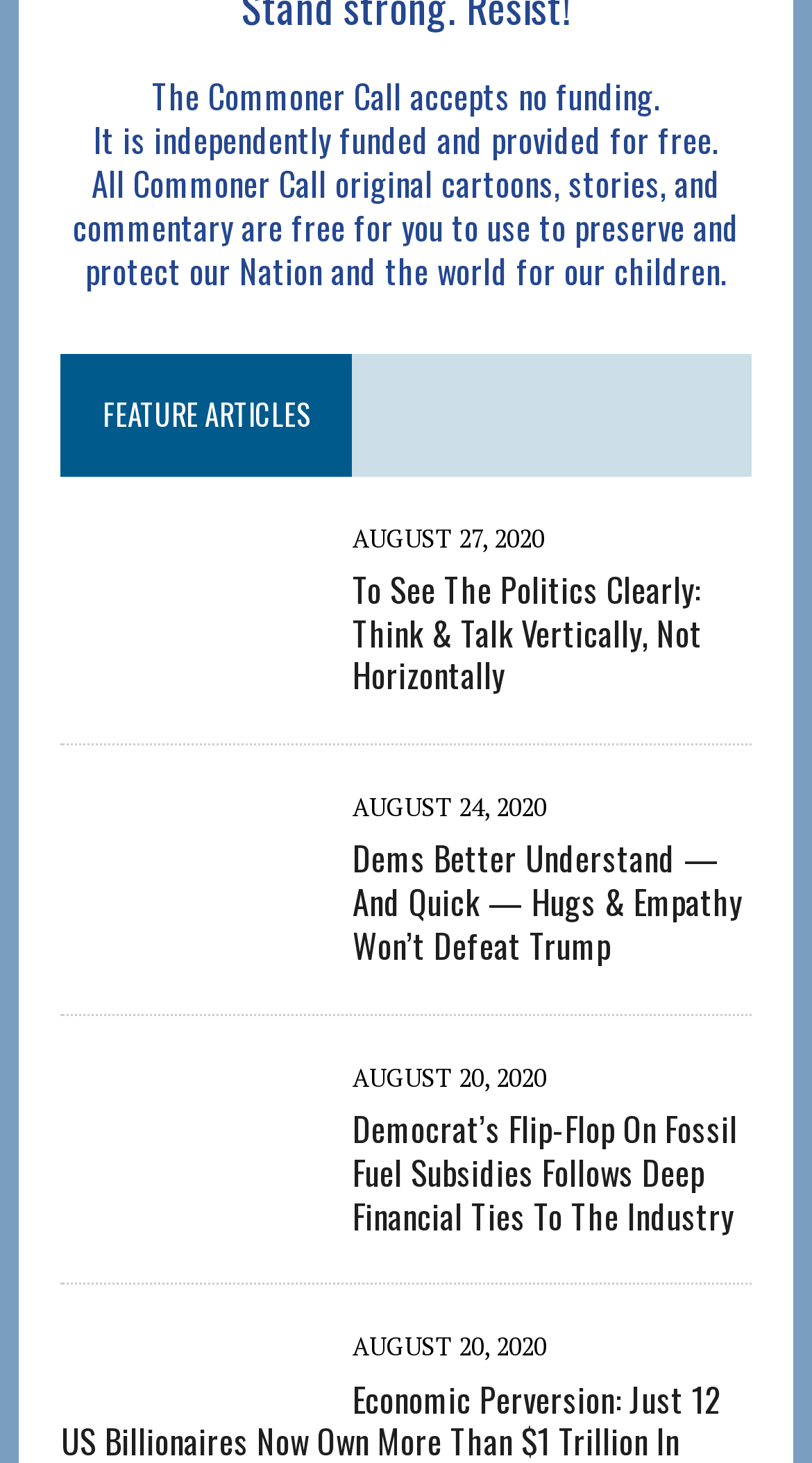What is the date range of the articles on this webpage?
Using the visual information, respond with a single word or phrase.

August 20-27, 2020